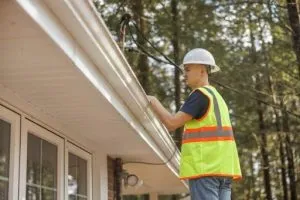What is the importance of well-maintained gutters?
Provide a detailed answer to the question using information from the image.

The image highlights the importance of well-maintained gutters in safeguarding a home from water damage and other environmental factors, as clogged or damaged gutters can lead to water accumulation, causing damage to the home's foundation, walls, and roof.